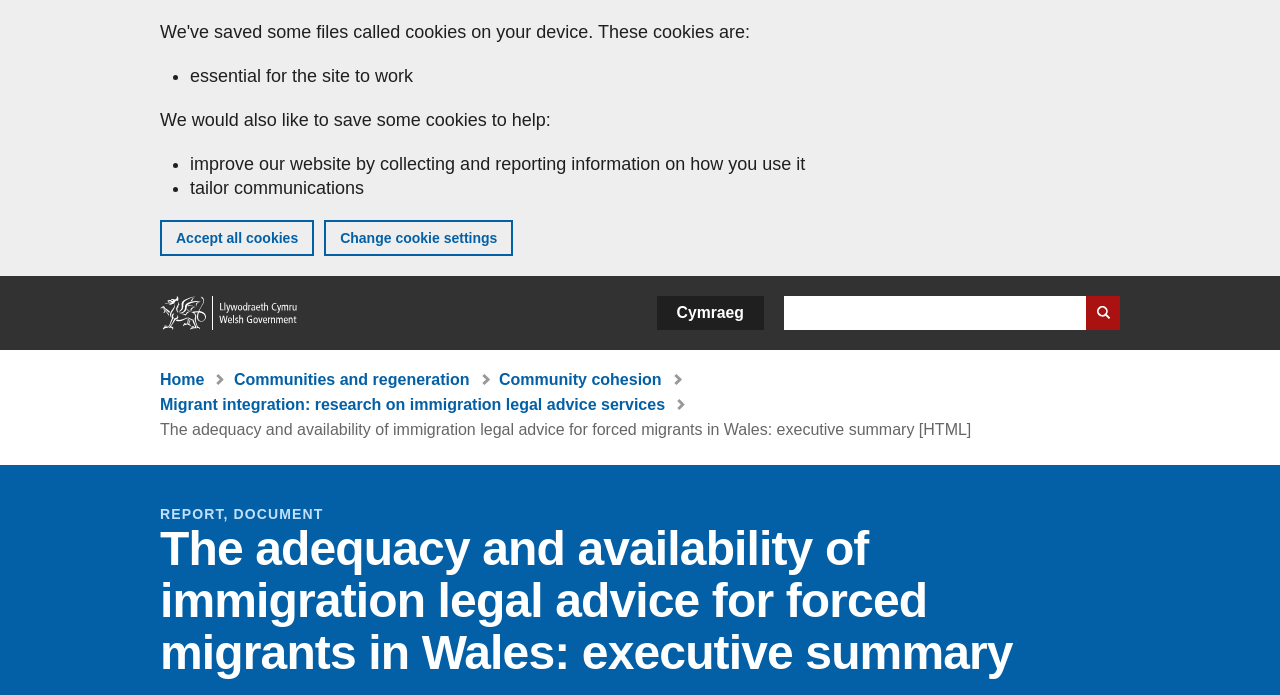Please find the bounding box coordinates (top-left x, top-left y, bottom-right x, bottom-right y) in the screenshot for the UI element described as follows: Communities and regeneration (Topic)

[0.183, 0.534, 0.367, 0.558]